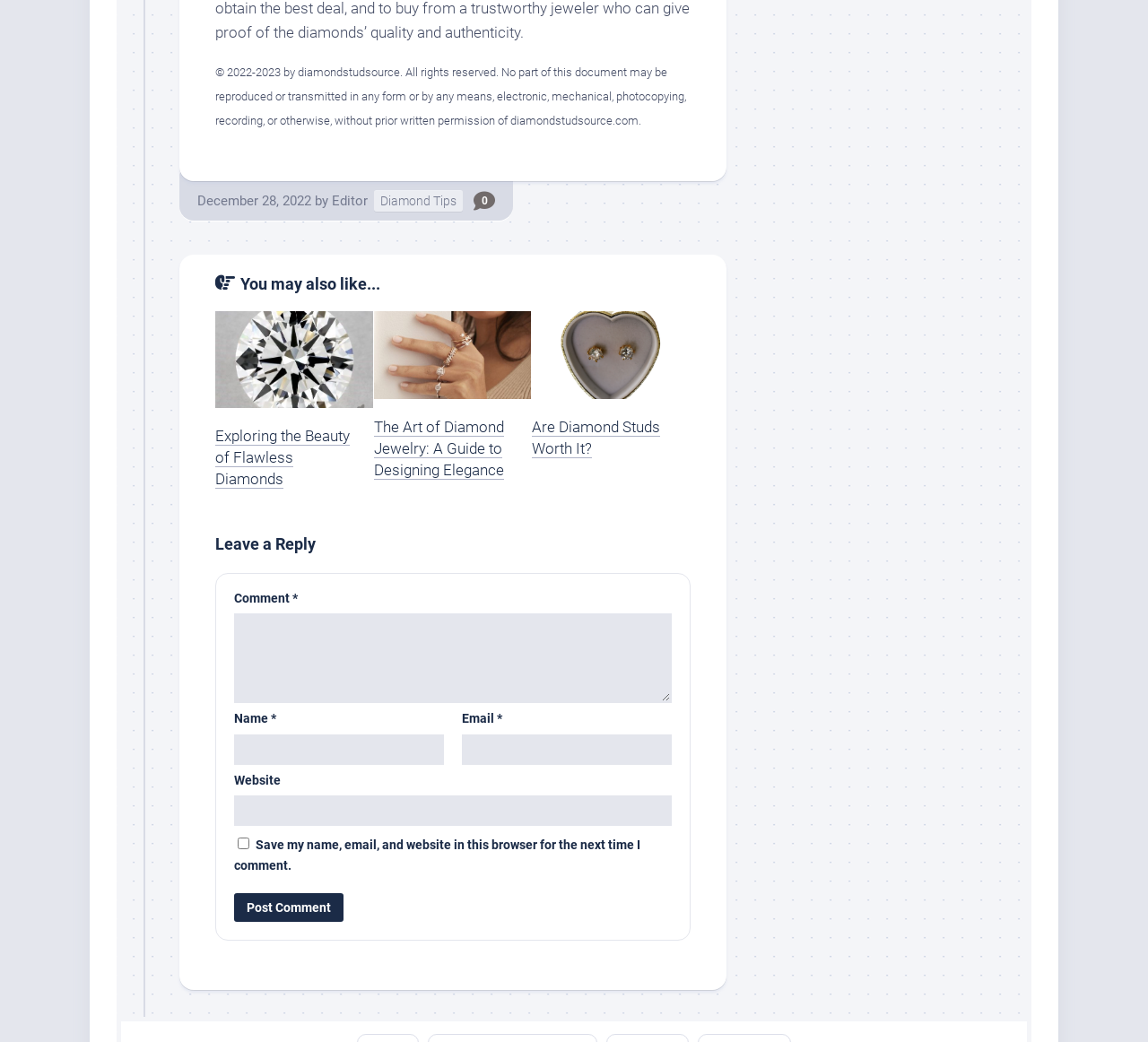Find and indicate the bounding box coordinates of the region you should select to follow the given instruction: "Click on the 'Login' link".

None